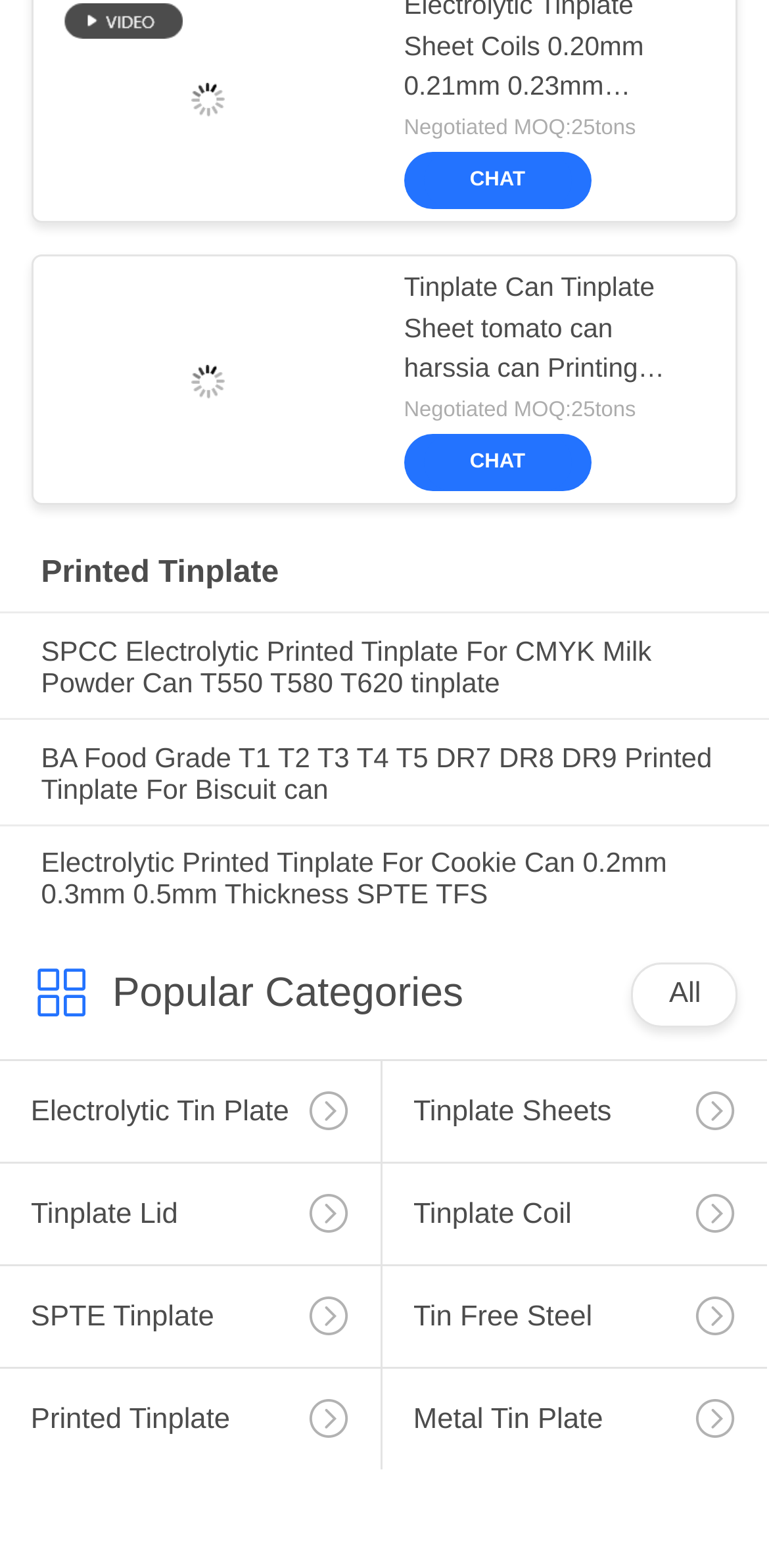Find the bounding box coordinates of the clickable region needed to perform the following instruction: "Click on the 'CHAT' button". The coordinates should be provided as four float numbers between 0 and 1, i.e., [left, top, right, bottom].

[0.576, 0.108, 0.717, 0.122]